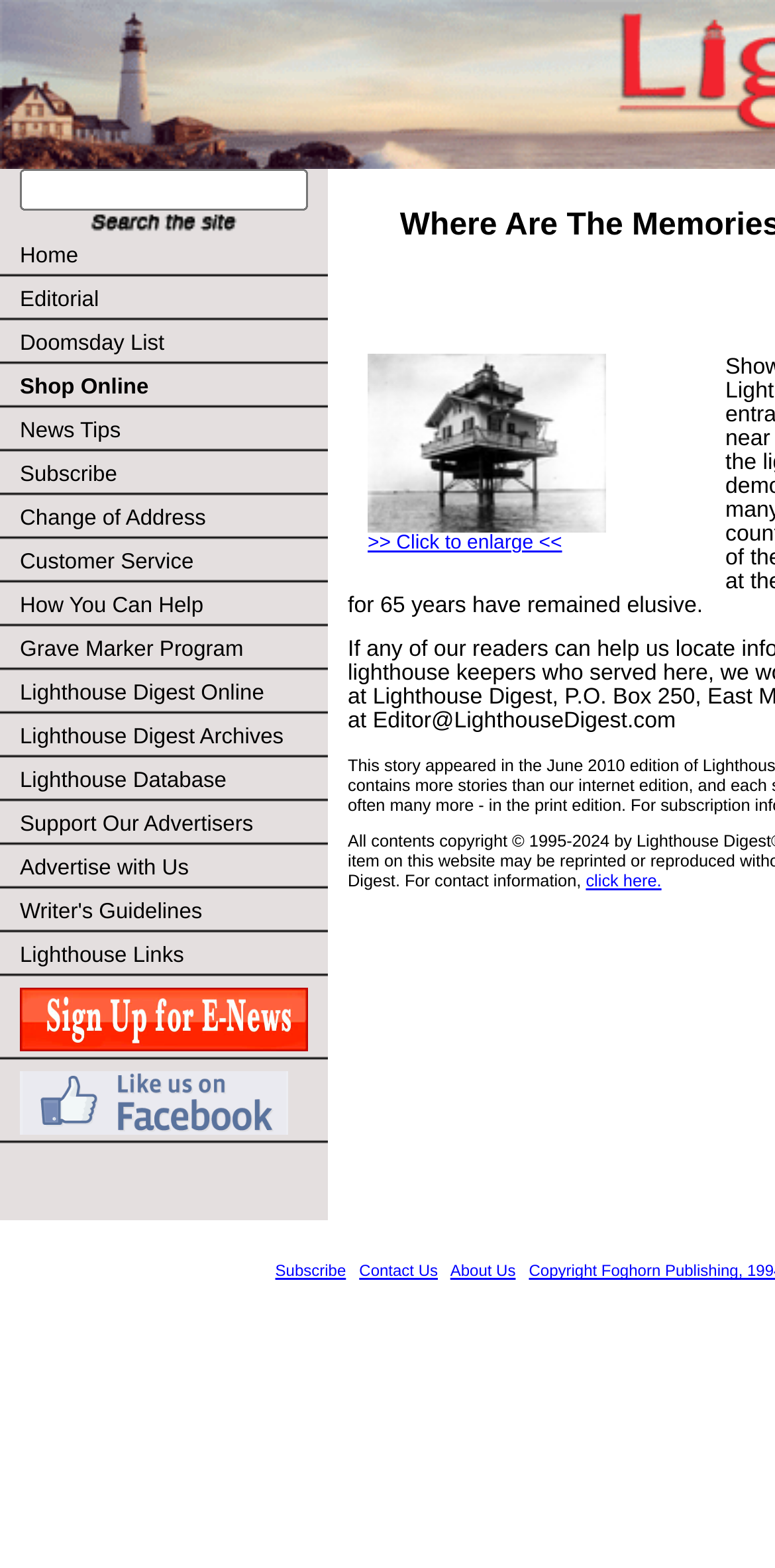Can you show the bounding box coordinates of the region to click on to complete the task described in the instruction: "View Editorial page"?

[0.0, 0.177, 0.423, 0.205]